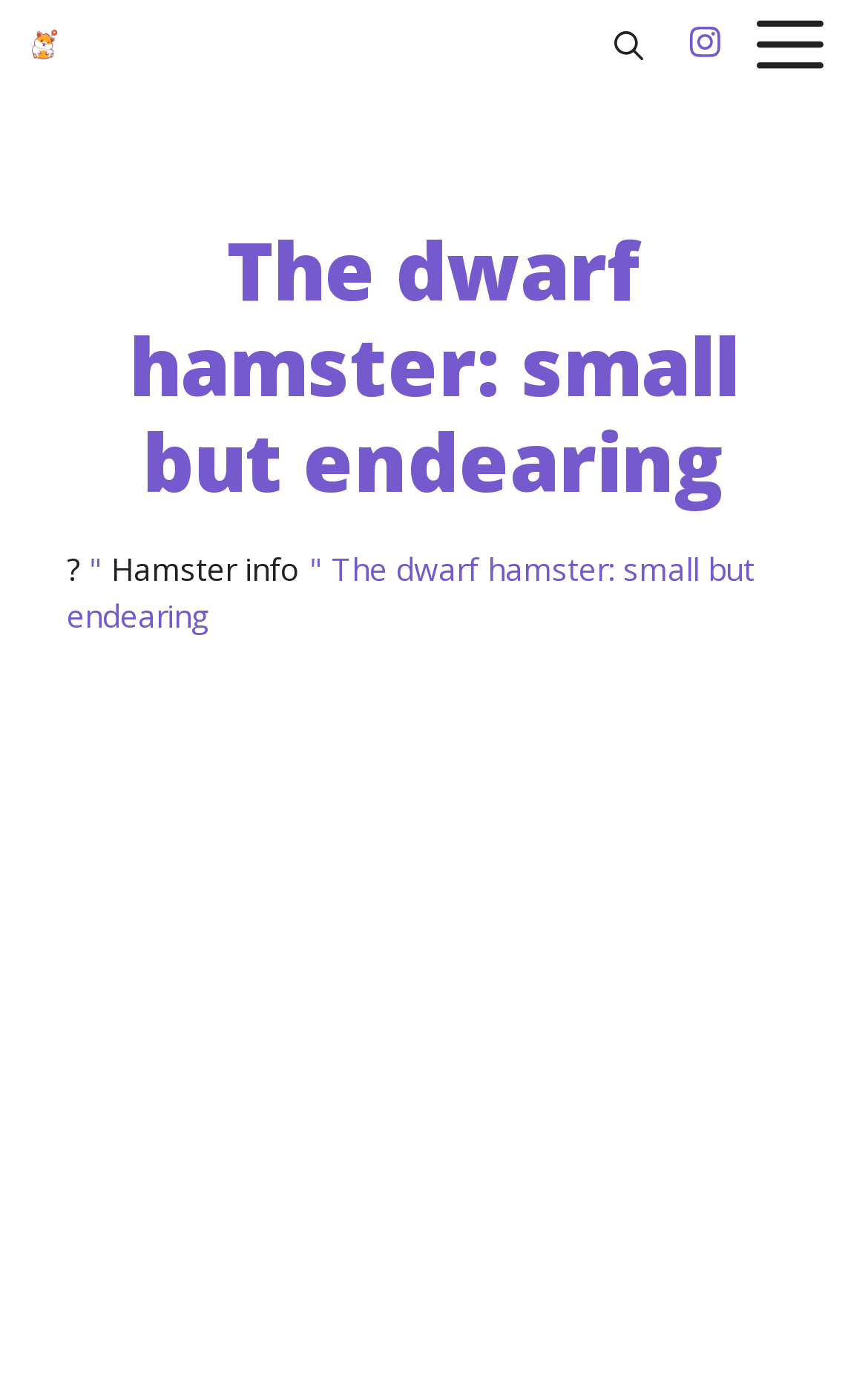Based on the image, please elaborate on the answer to the following question:
What is the purpose of the button on the top-right corner?

The button on the top-right corner is labeled 'MENU' and has an attribute 'expanded' set to 'False', indicating that it is used to open a menu. Additionally, it has a 'controls' attribute set to 'mobile-menu', further supporting this conclusion.